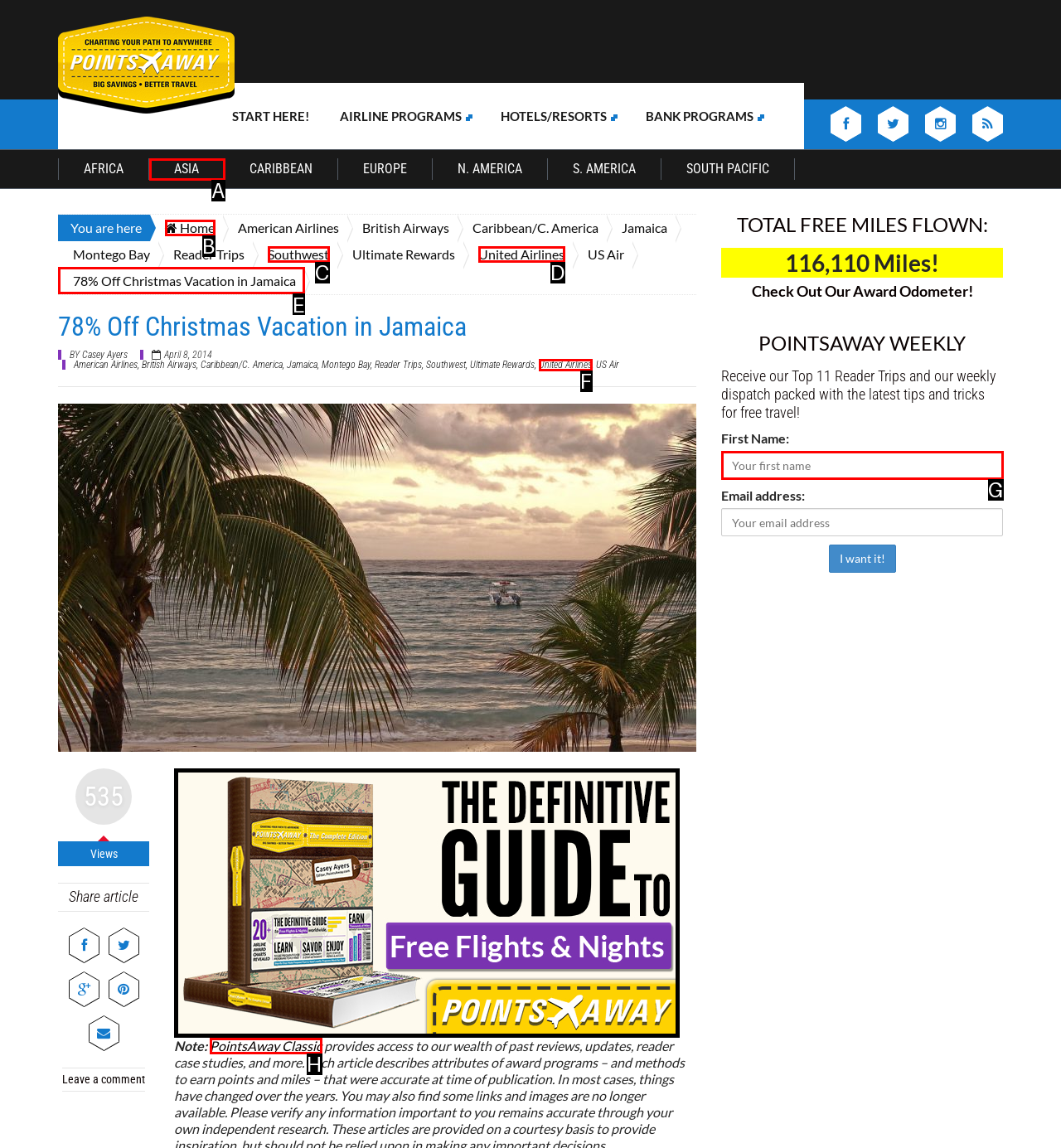Identify the correct HTML element to click to accomplish this task: Click on 78% Off Christmas Vacation in Jamaica
Respond with the letter corresponding to the correct choice.

E